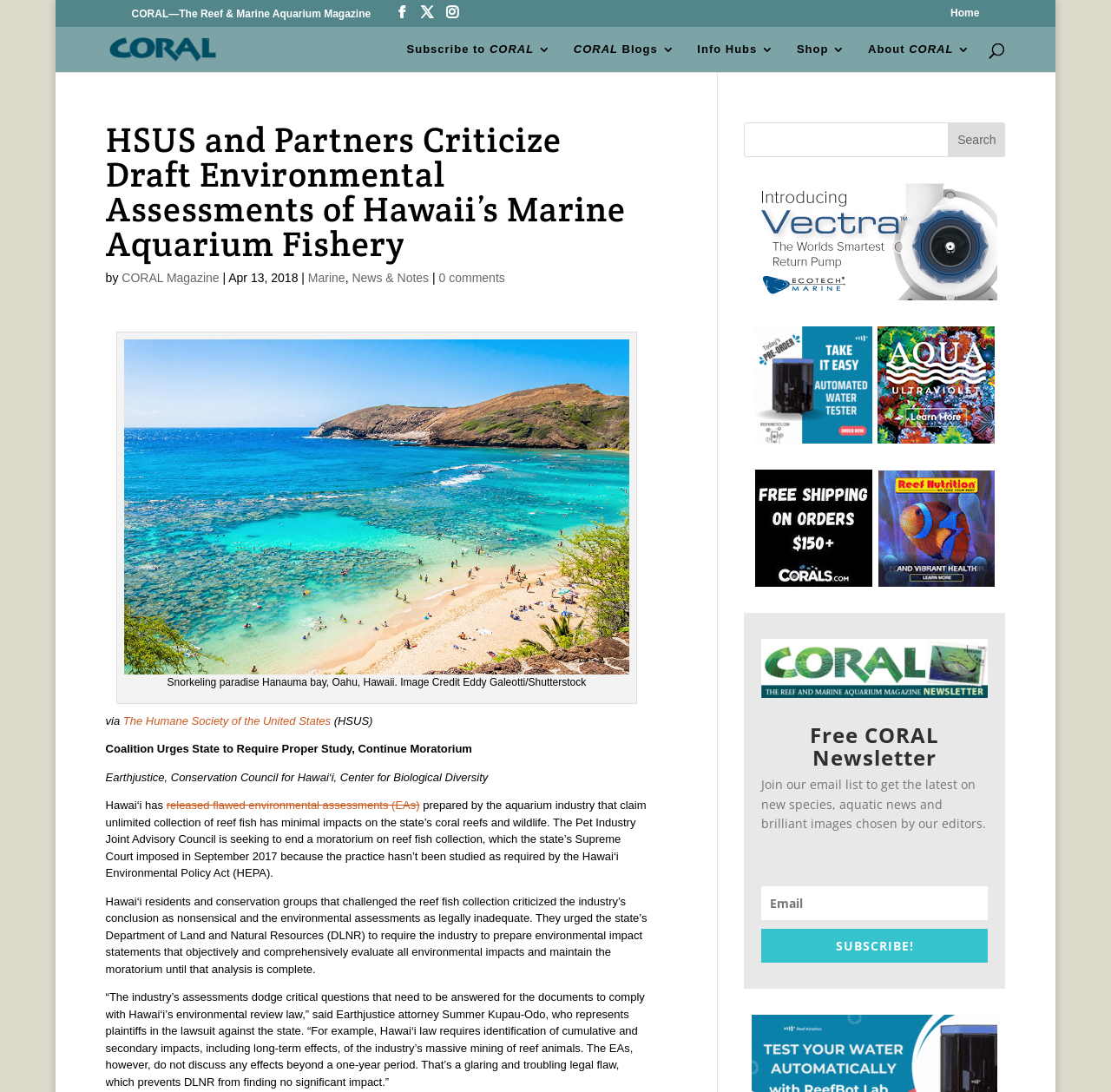Identify the bounding box coordinates of the specific part of the webpage to click to complete this instruction: "View the image of Hanauma bay".

[0.112, 0.31, 0.566, 0.618]